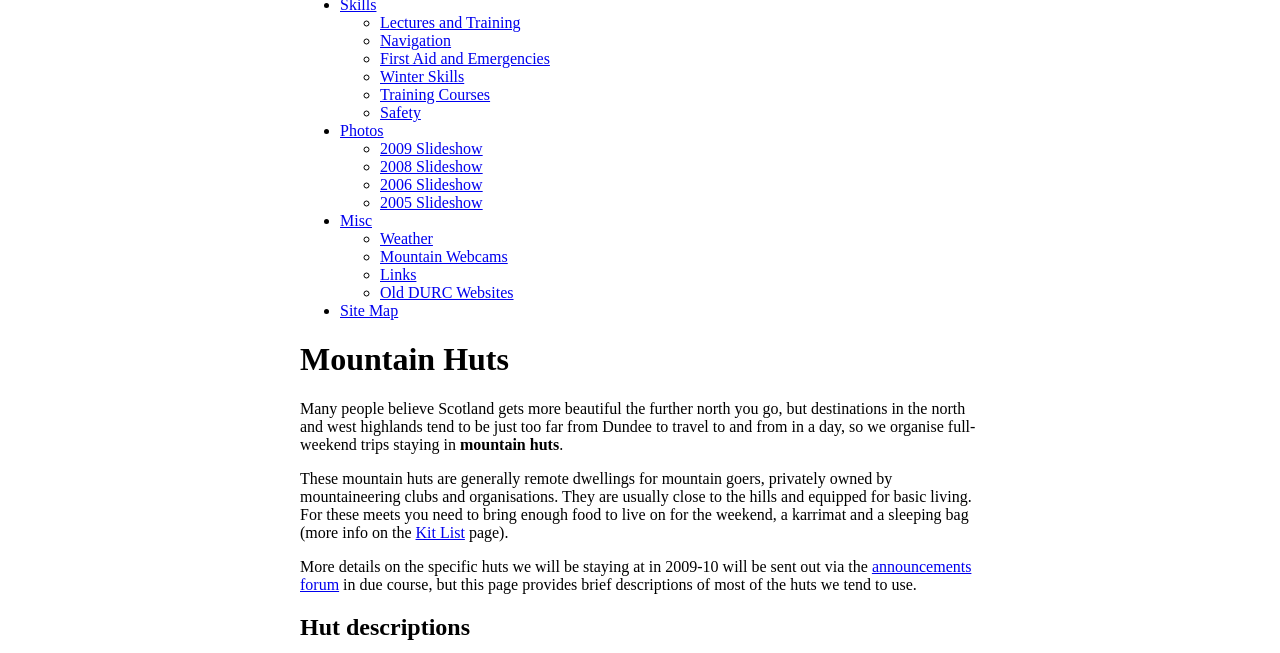Find the bounding box coordinates corresponding to the UI element with the description: "Lectures and Training". The coordinates should be formatted as [left, top, right, bottom], with values as floats between 0 and 1.

[0.297, 0.021, 0.407, 0.047]